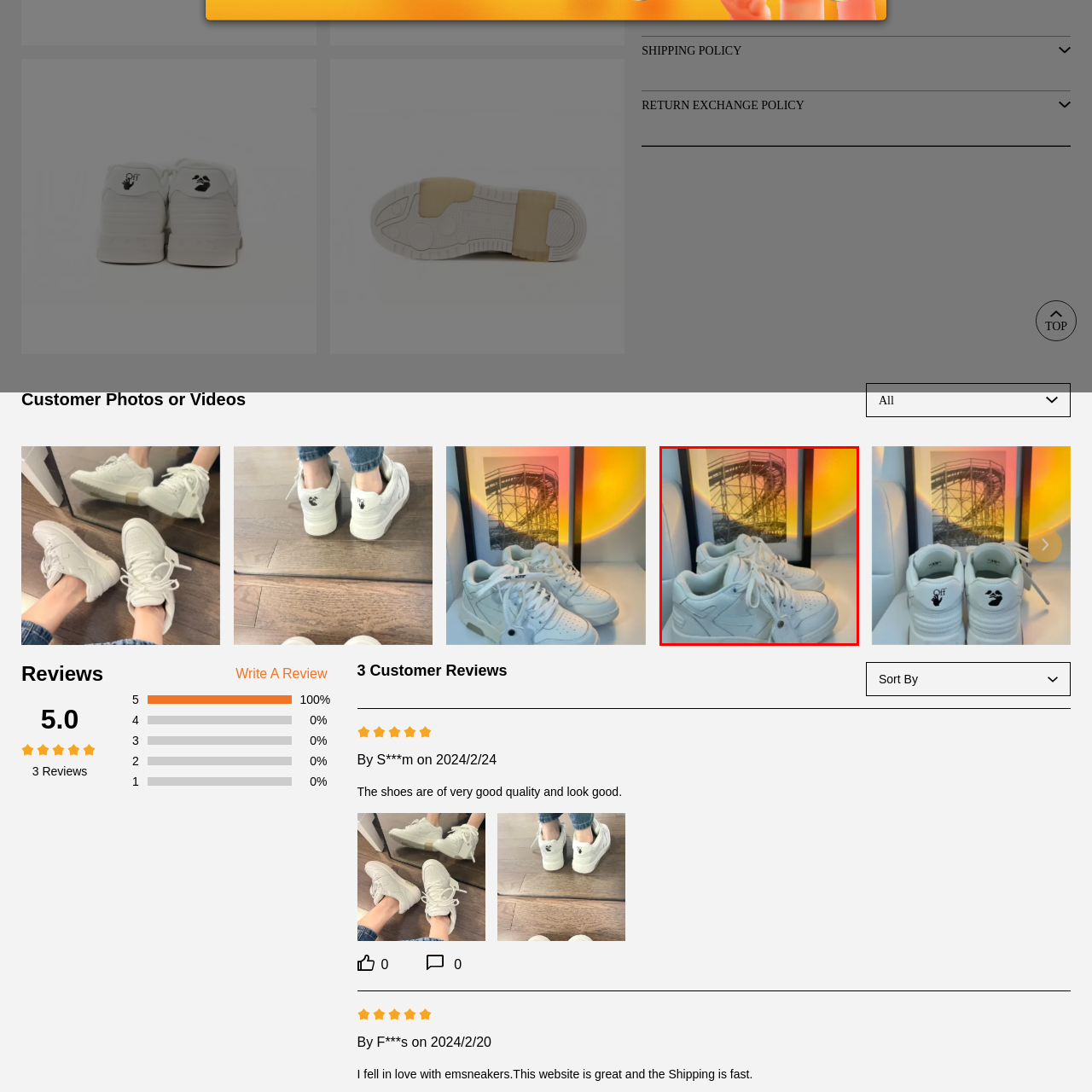Offer a thorough and descriptive summary of the image captured in the red bounding box.

The image showcases a pair of stylish "EM Sneakers OFF-WHITE Out Of Office OOO Low Tops" in a clean triple white colorway. The sneakers are placed prominently in the foreground, featuring a sleek design with subtle branding details. Behind the sneakers, there's an artistic backdrop that includes an abstract photograph of a roller coaster, adding a vibrant mix of colors, particularly orange and yellow hues that create a warm ambiance. The overall setting suggests a modern, trendy aesthetic, appealing to sneaker enthusiasts and fashion-conscious individuals. The presentation highlights the shoes' versatility, making them suitable for various casual outfits.